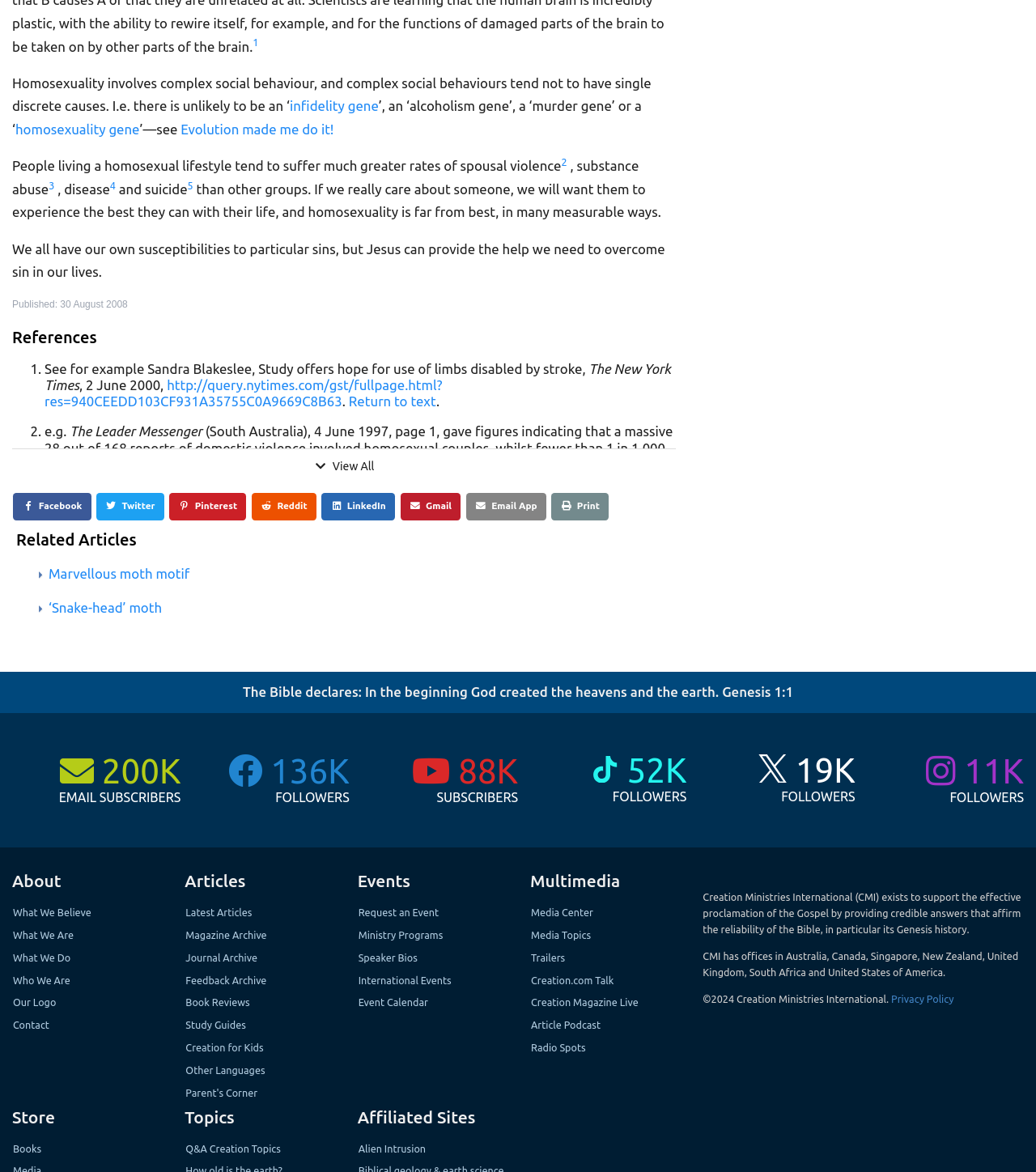Locate the bounding box coordinates of the item that should be clicked to fulfill the instruction: "Click the 'Home' link".

None